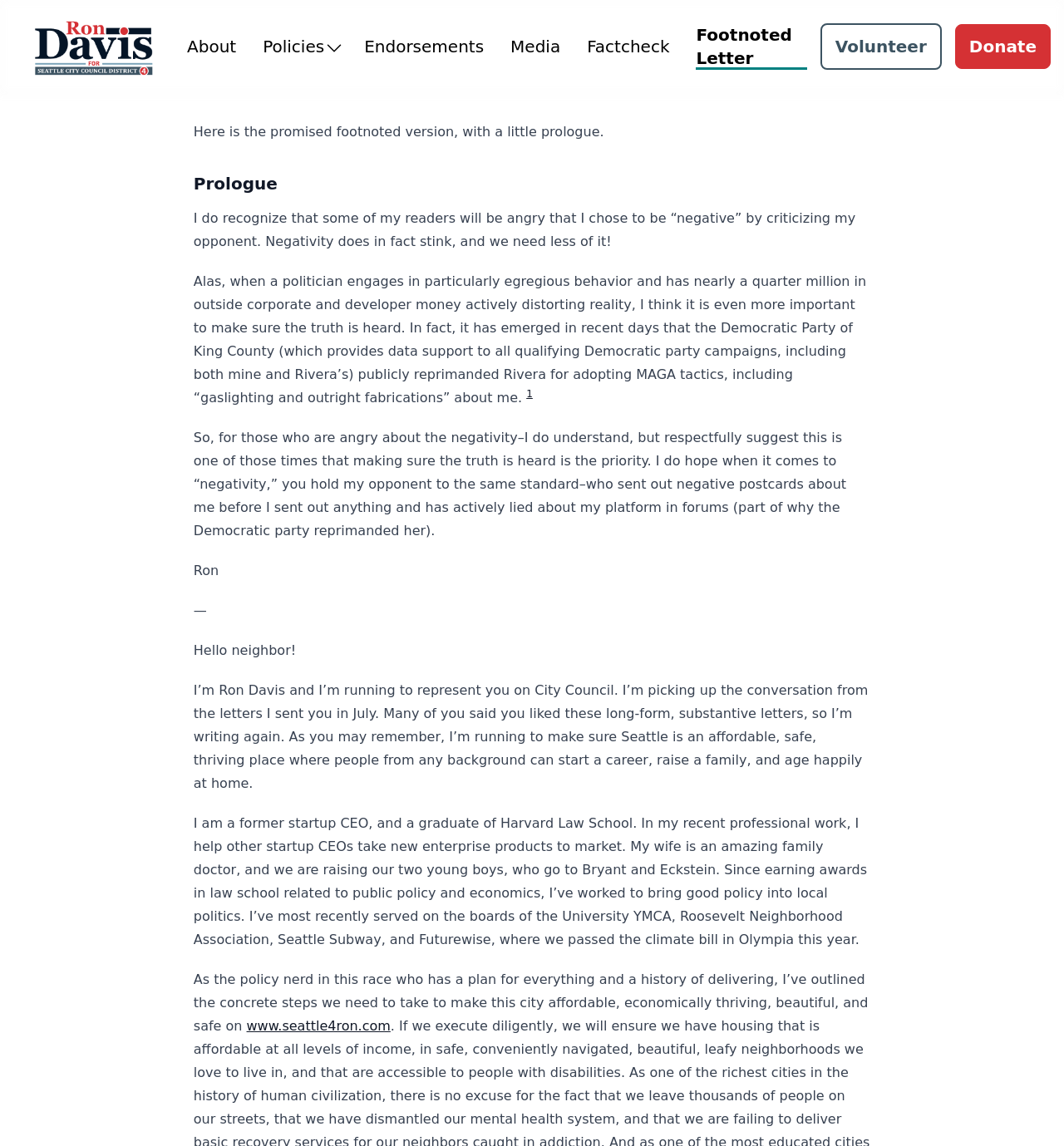Please identify the bounding box coordinates of the region to click in order to complete the given instruction: "Click the 'Factcheck' link". The coordinates should be four float numbers between 0 and 1, i.e., [left, top, right, bottom].

[0.552, 0.031, 0.629, 0.051]